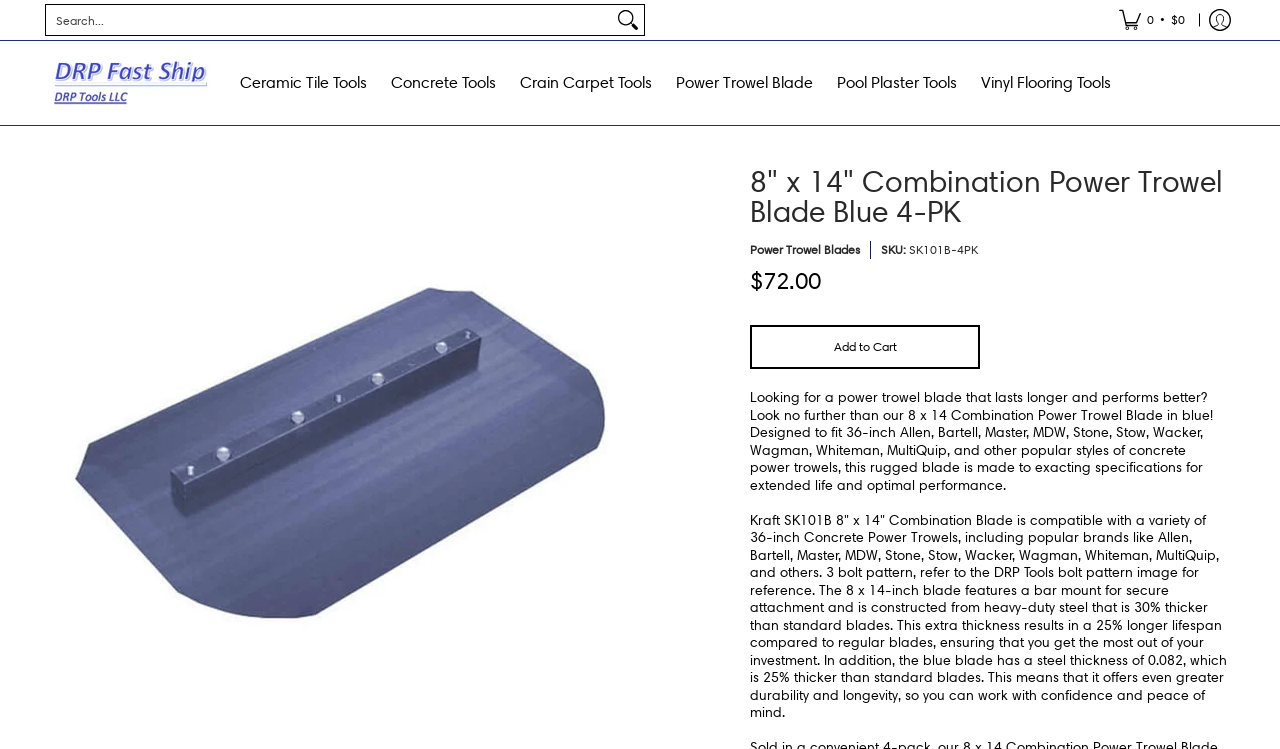Utilize the details in the image to thoroughly answer the following question: How much thicker is the blue blade compared to standard blades?

I found the answer by reading the product description, which mentions that the blue blade has a steel thickness of 0.082, which is 25% thicker than standard blades.